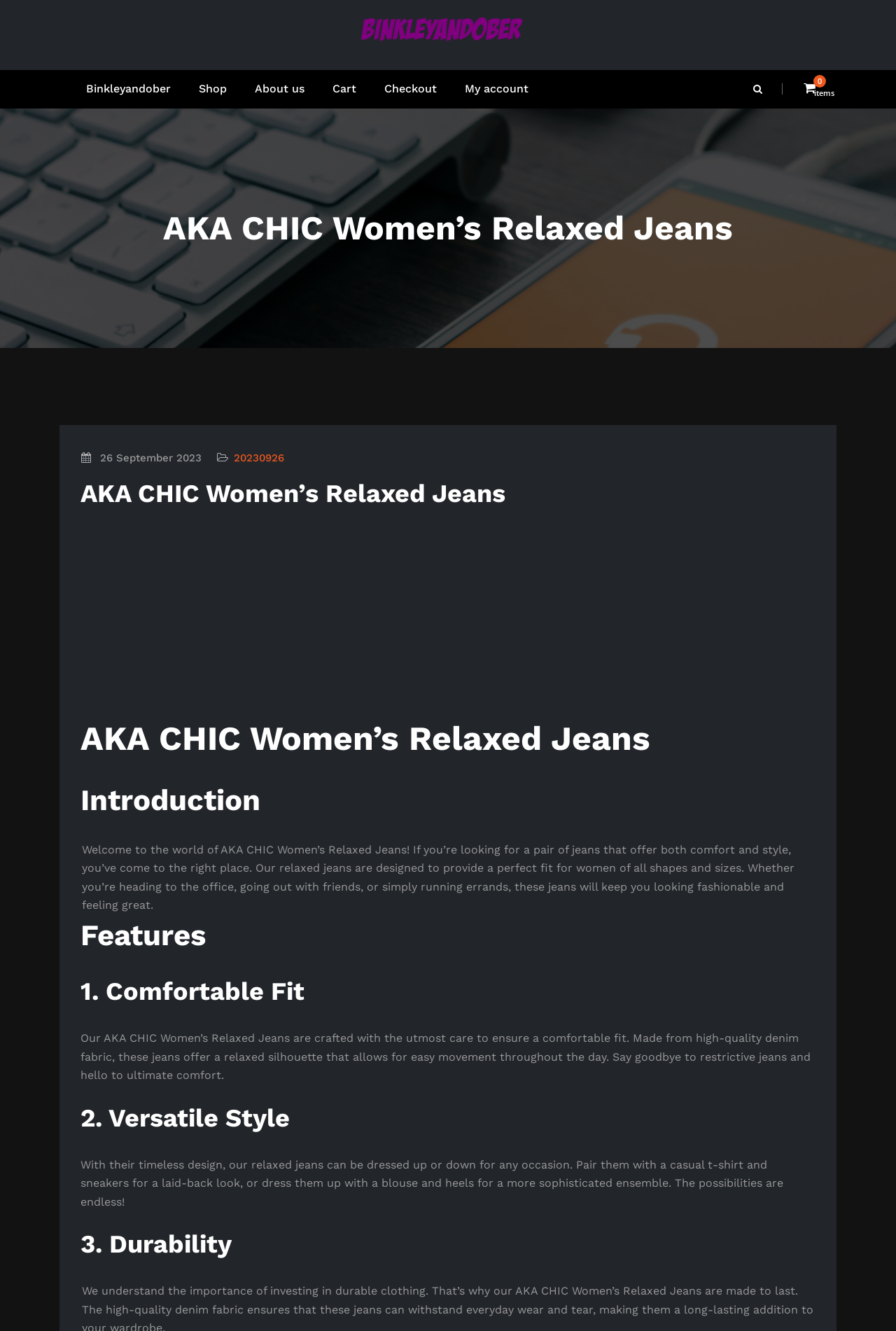Please determine the bounding box coordinates of the section I need to click to accomplish this instruction: "visit shop".

[0.206, 0.053, 0.269, 0.081]